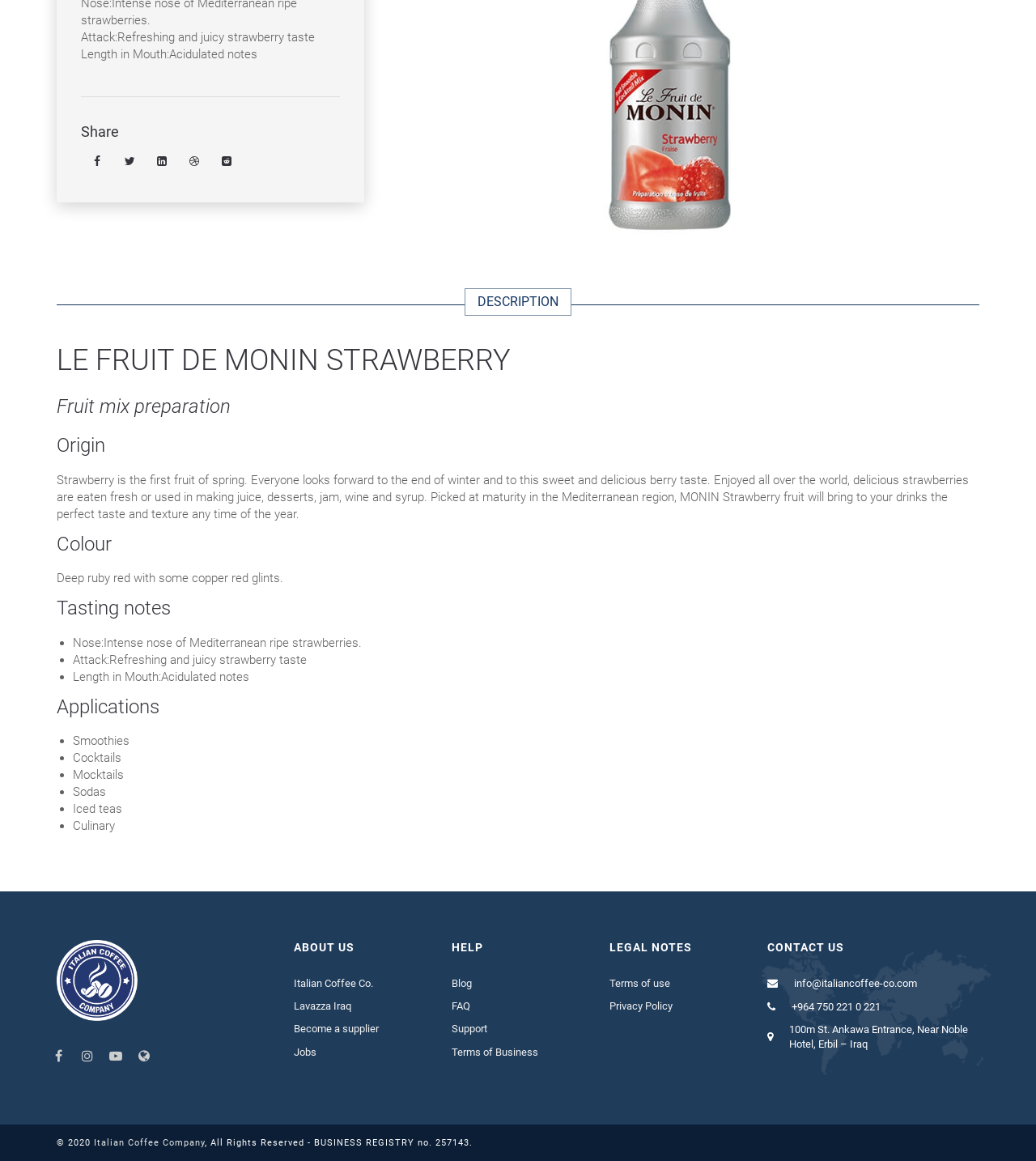Given the element description: "Lavazza Iraq", predict the bounding box coordinates of this UI element. The coordinates must be four float numbers between 0 and 1, given as [left, top, right, bottom].

[0.283, 0.861, 0.339, 0.872]